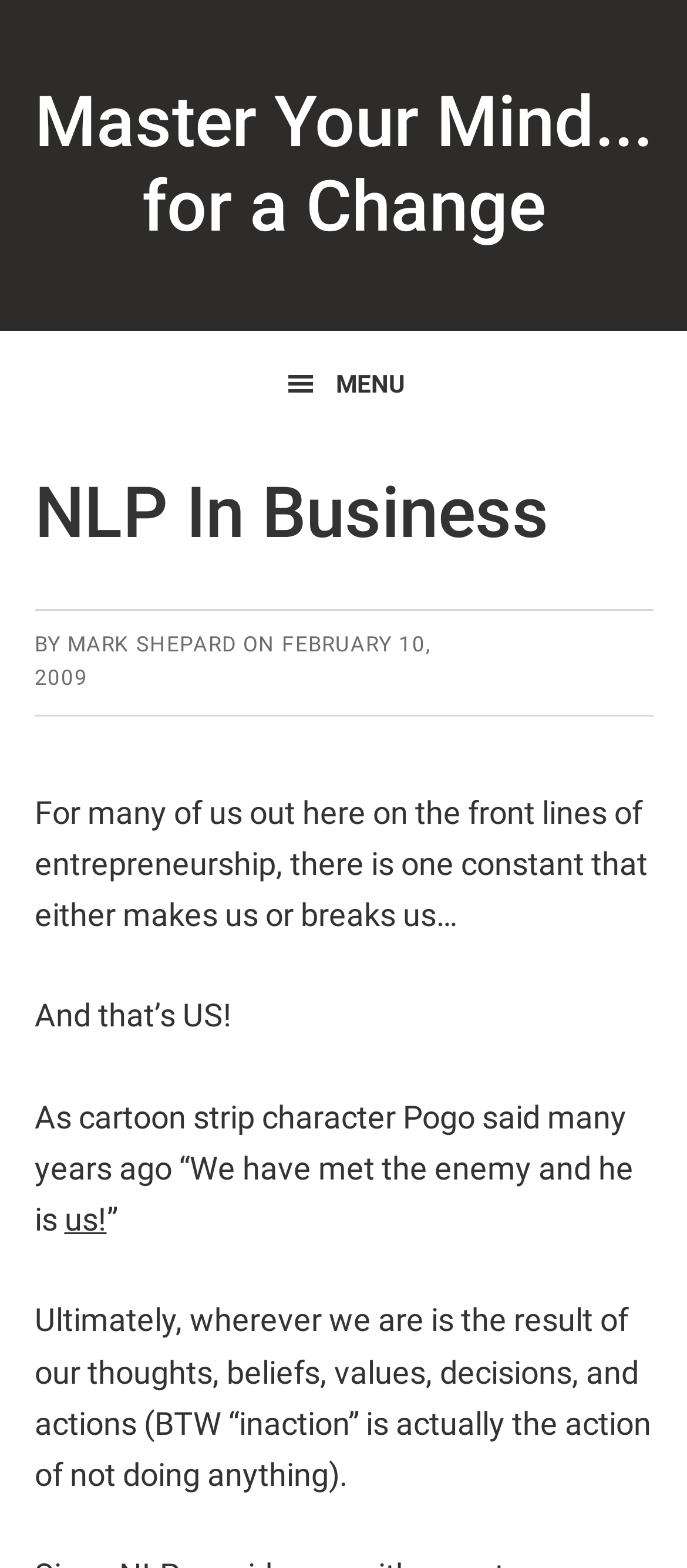Give a one-word or one-phrase response to the question: 
What is the main topic of the article?

NLP In Business